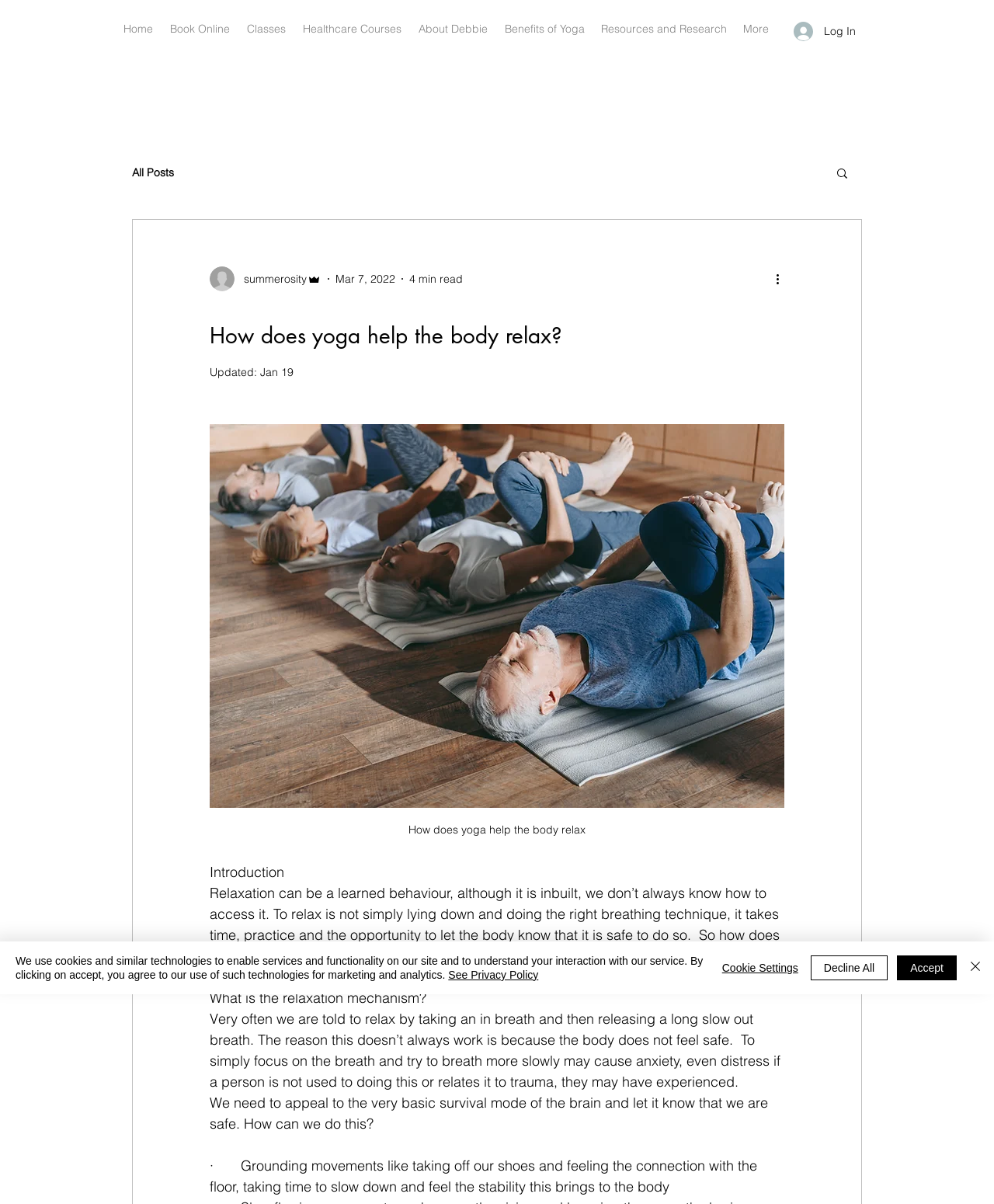What is the topic of the blog post?
Give a comprehensive and detailed explanation for the question.

I determined the topic of the blog post by reading the main heading 'How does yoga help the body relax?' and the surrounding text, which discusses the relaxation mechanism and how yoga can help with relaxation.